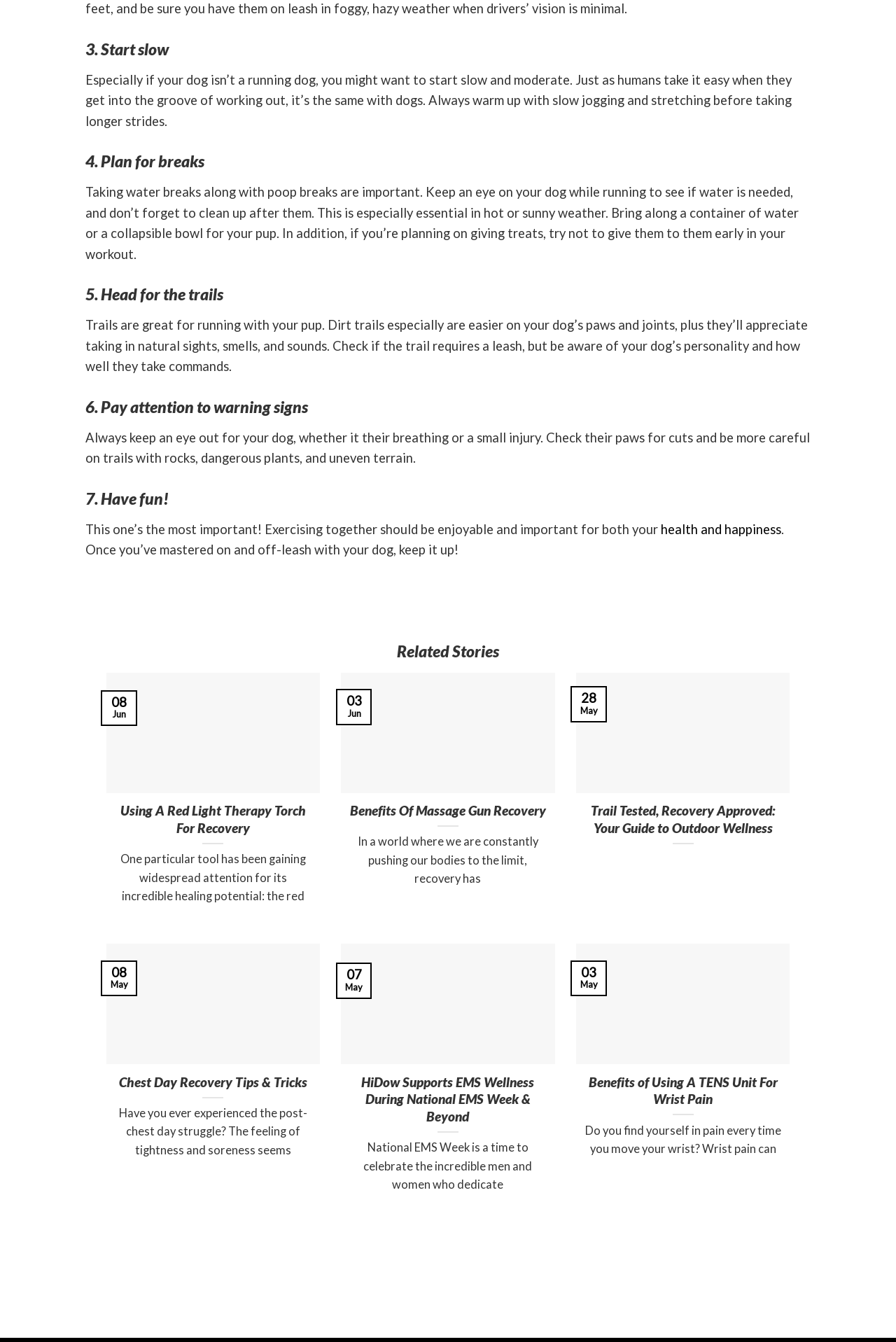What is the main topic of the webpage?
Examine the webpage screenshot and provide an in-depth answer to the question.

Based on the headings and text content, it appears that the webpage is providing tips and guidelines for running with dogs, including starting slow, planning for breaks, and paying attention to warning signs.